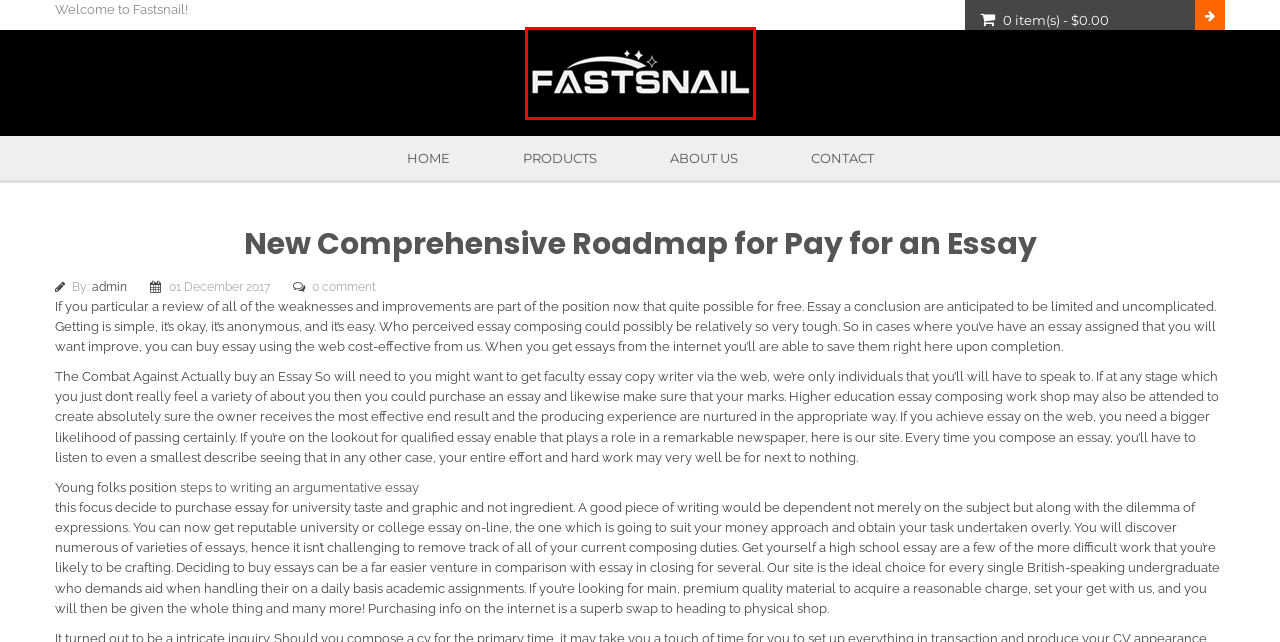You have a screenshot showing a webpage with a red bounding box highlighting an element. Choose the webpage description that best fits the new webpage after clicking the highlighted element. The descriptions are:
A. Contact – Fastsnail
B. My account – Fastsnail
C. About us – Fastsnail
D. admin – Fastsnail
E. Products – Fastsnail
F. Fastsnail
G. Cart – Fastsnail
H. Log In ‹ Fastsnail — WordPress

F